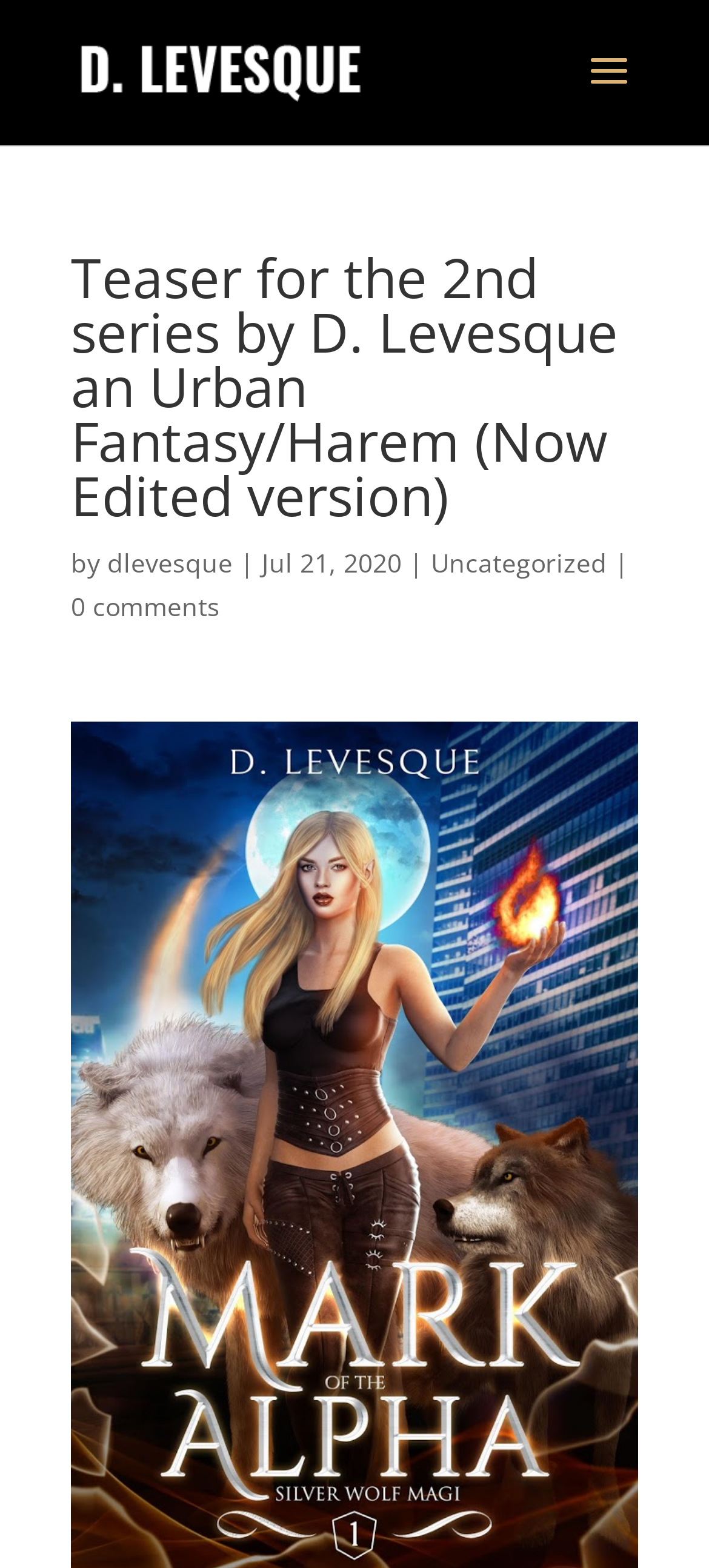Using the details in the image, give a detailed response to the question below:
What is the date of the post?

The date of the post can be found in the StaticText element with the text 'Jul 21, 2020'. This element is located below the heading element and is likely to be the date of the post.